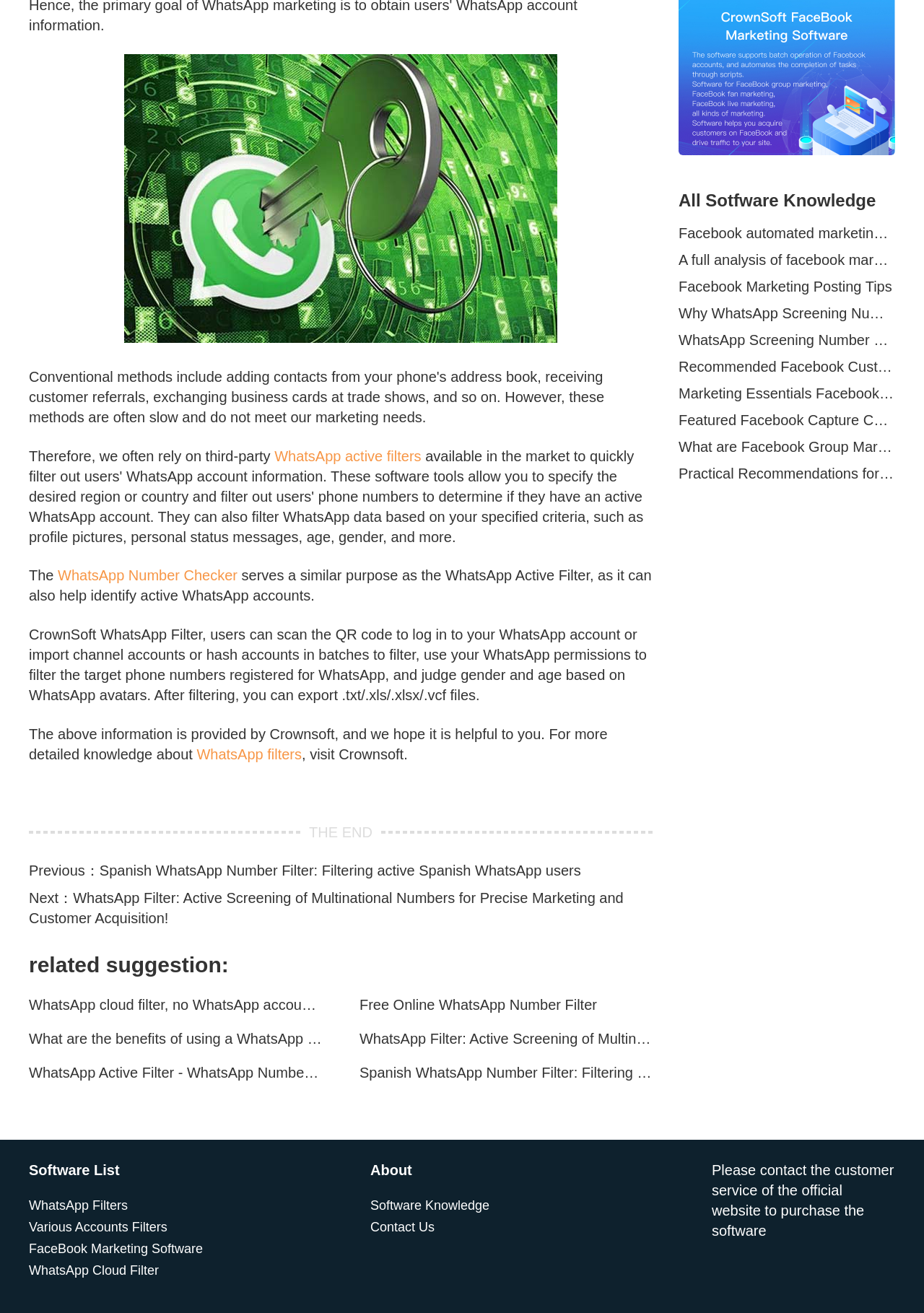Using the webpage screenshot, find the UI element described by Recommended Facebook Customer Service Assistance. Provide the bounding box coordinates in the format (top-left x, top-left y, bottom-right x, bottom-right y), ensuring all values are floating point numbers between 0 and 1.

[0.734, 0.272, 0.969, 0.287]